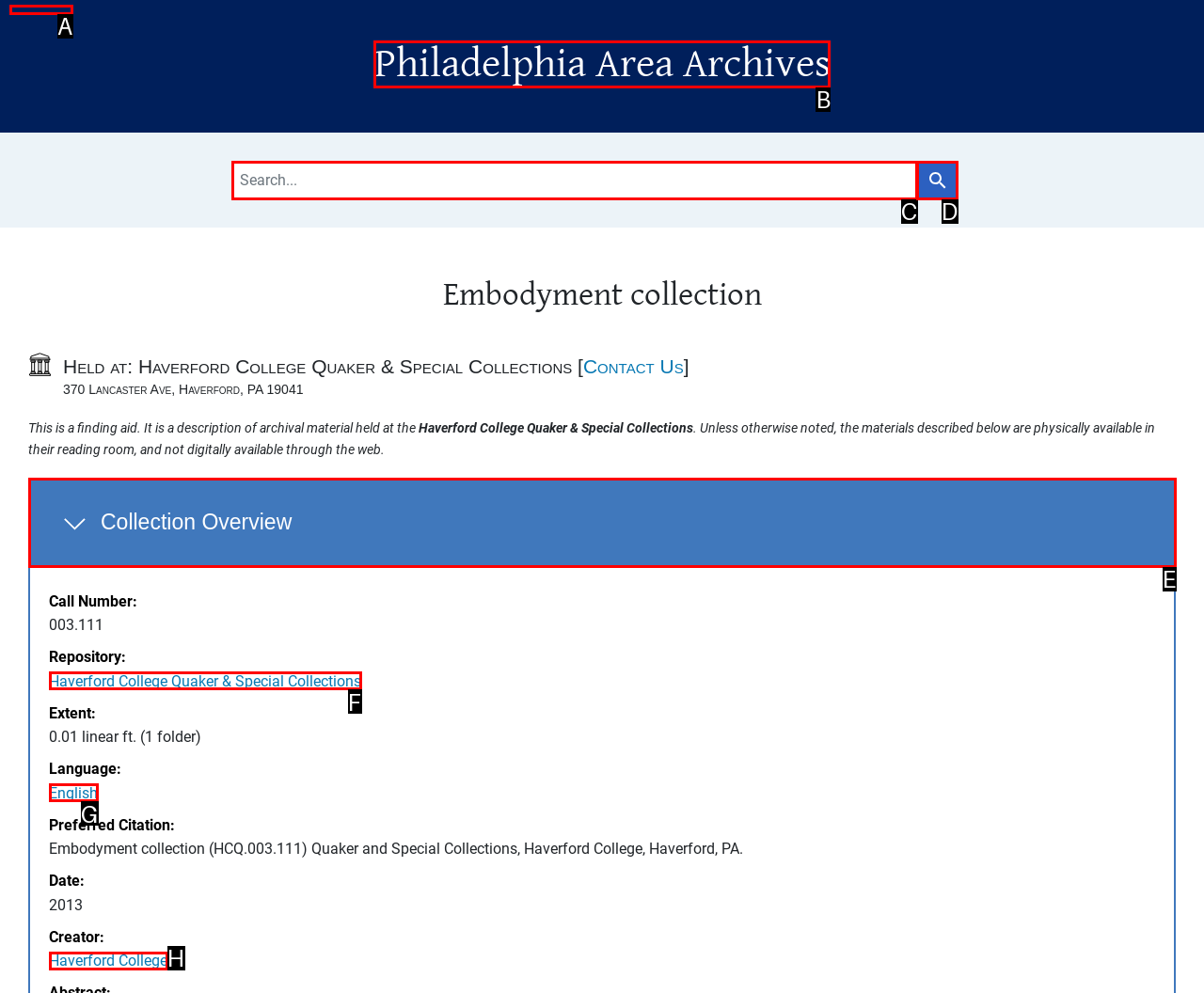Determine which HTML element corresponds to the description: Skip to search. Provide the letter of the correct option.

A